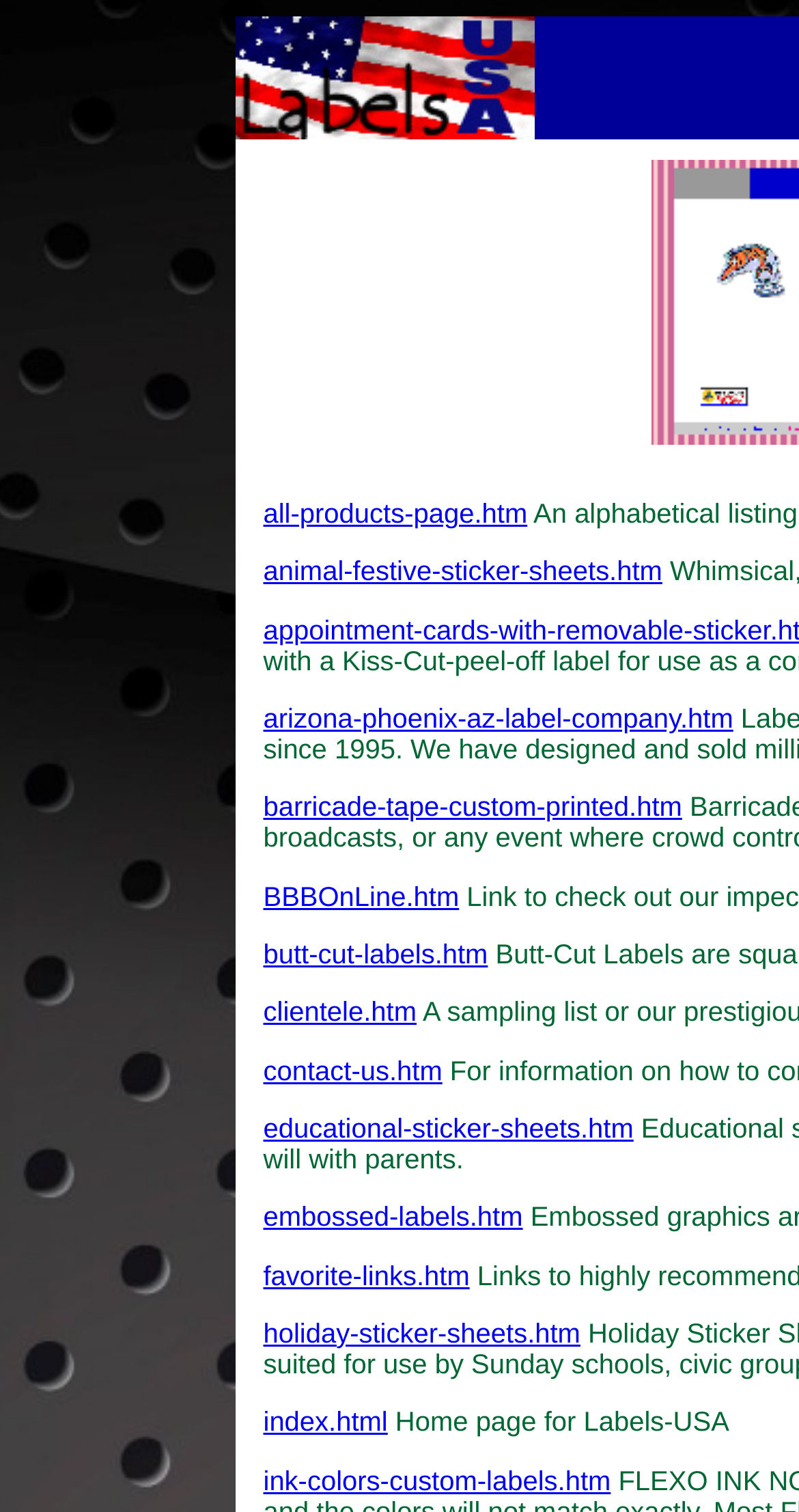Locate the bounding box coordinates of the region to be clicked to comply with the following instruction: "go to all products page". The coordinates must be four float numbers between 0 and 1, in the form [left, top, right, bottom].

[0.329, 0.329, 0.66, 0.35]